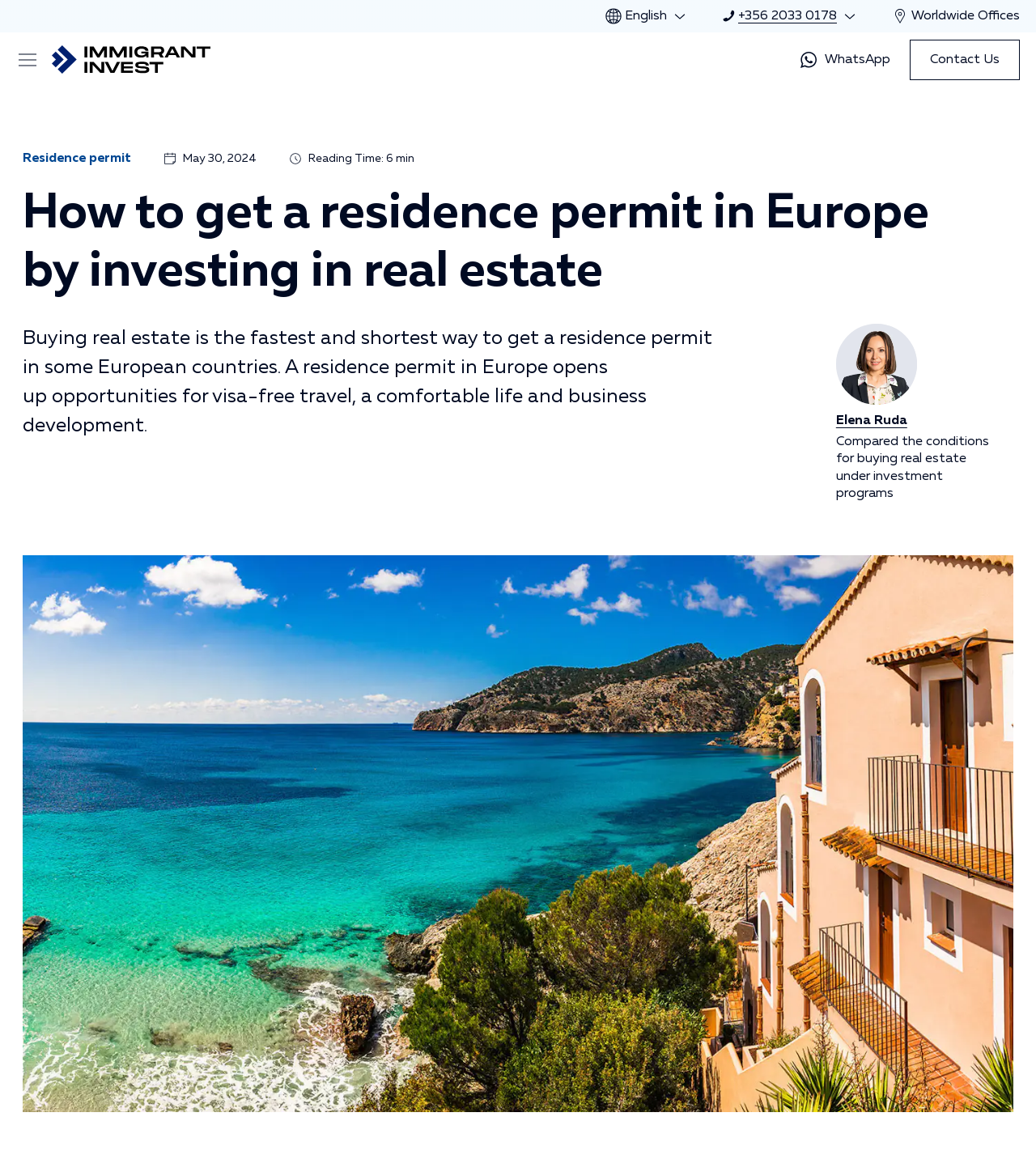Find the bounding box coordinates of the area that needs to be clicked in order to achieve the following instruction: "Read about residence permit". The coordinates should be specified as four float numbers between 0 and 1, i.e., [left, top, right, bottom].

[0.022, 0.13, 0.127, 0.145]